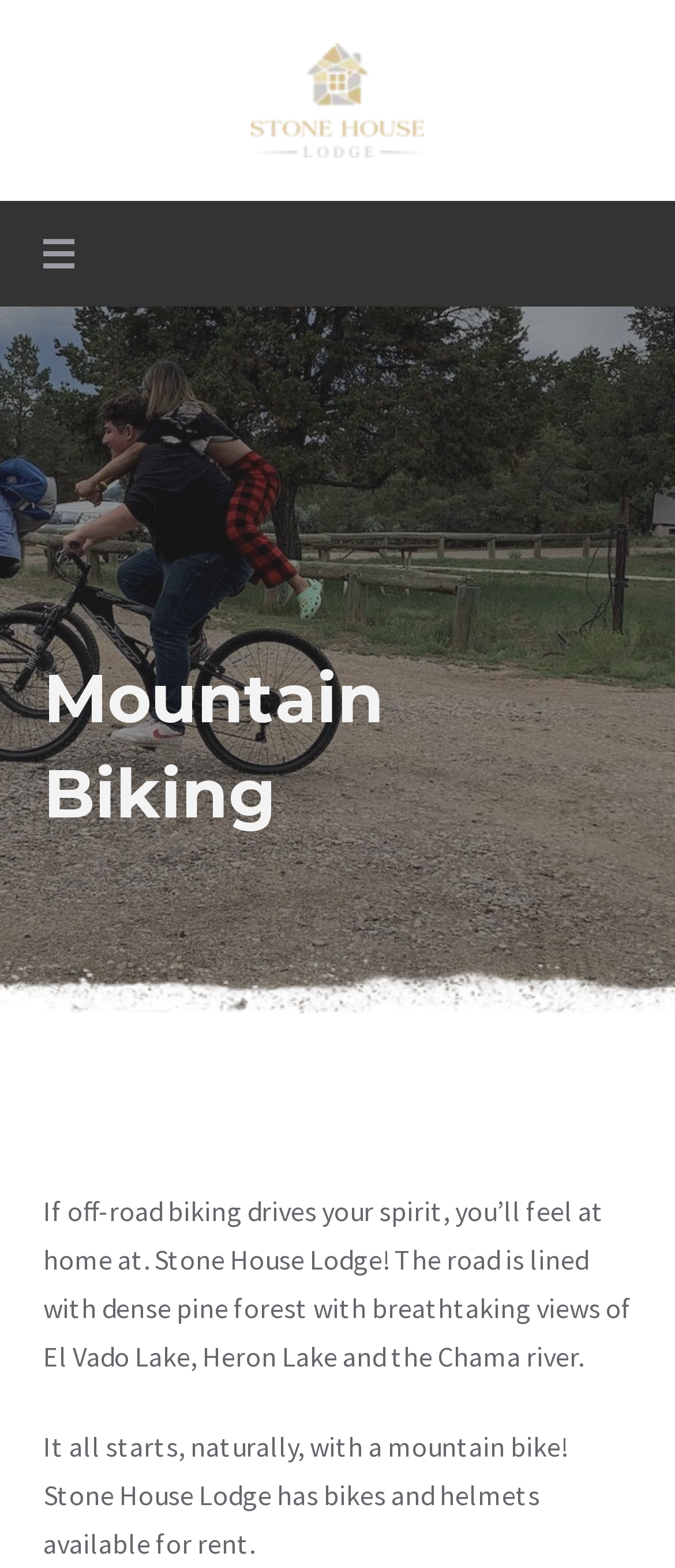Please answer the following question using a single word or phrase: 
What is the location of the lodge?

Northern New Mexico